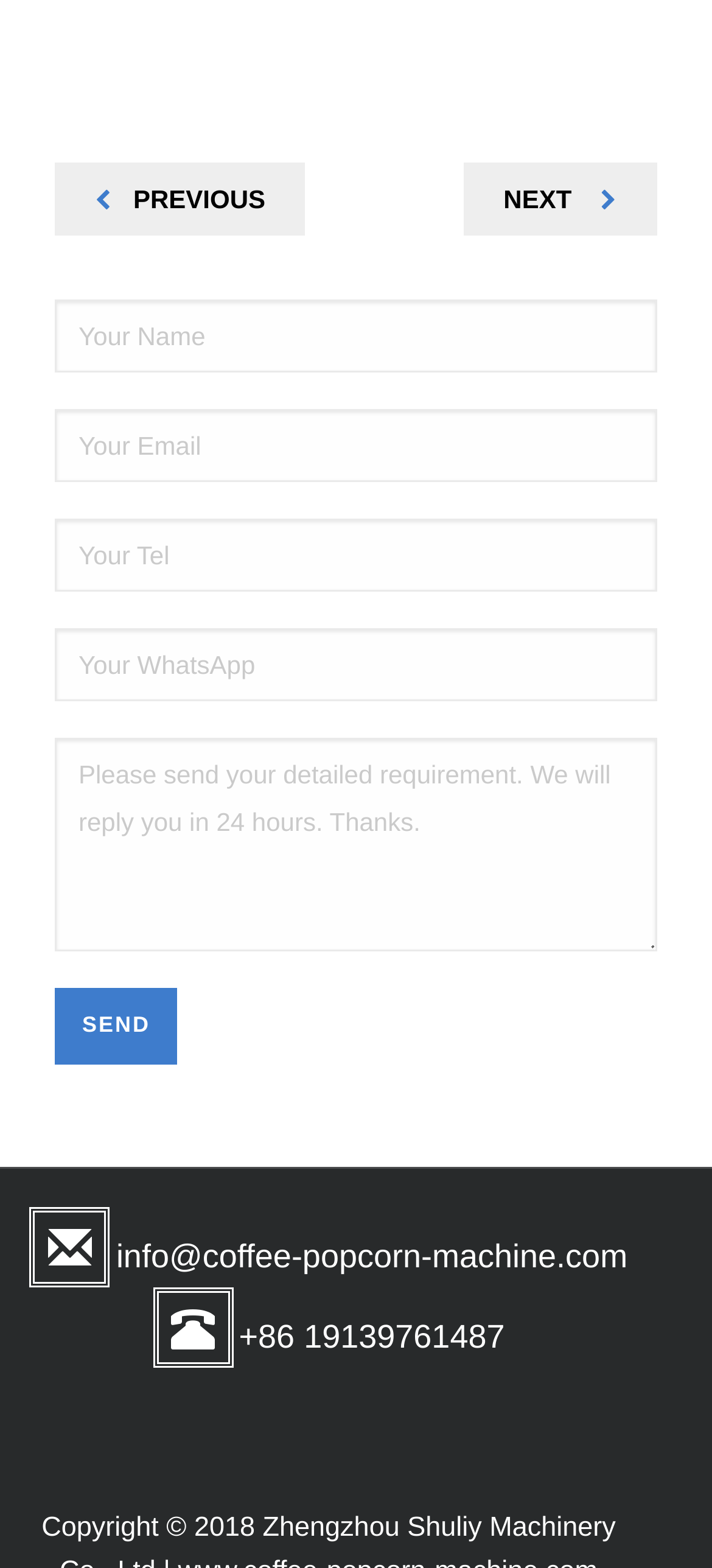What is the purpose of the form on this webpage?
Use the information from the image to give a detailed answer to the question.

The form on this webpage is used to contact the website owner or administrator, as it contains fields for name, email, phone number, WhatsApp, and a message, and a 'Send' button to submit the form.